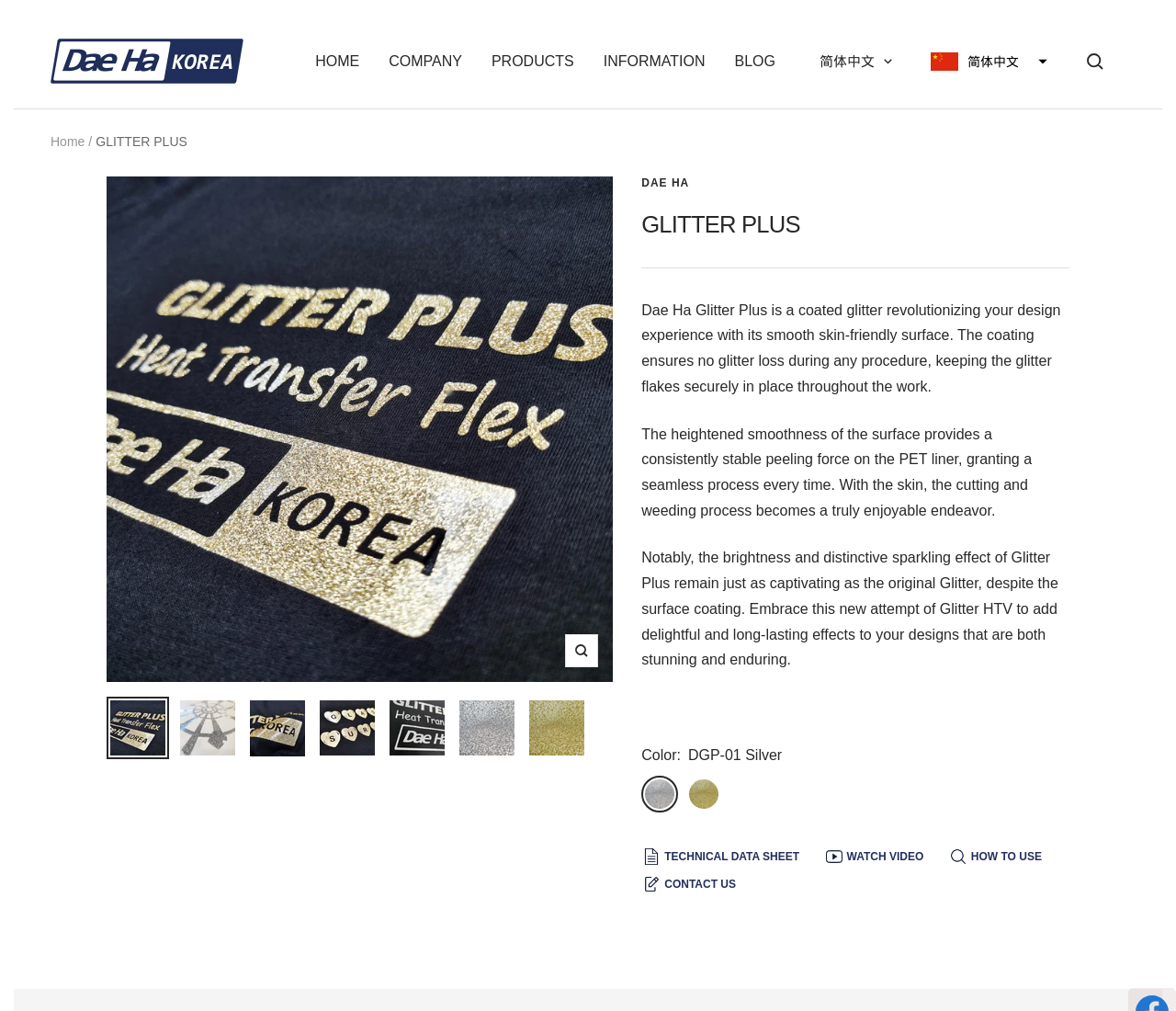Determine the bounding box coordinates for the area that needs to be clicked to fulfill this task: "Zoom in the product image". The coordinates must be given as four float numbers between 0 and 1, i.e., [left, top, right, bottom].

[0.48, 0.628, 0.509, 0.66]